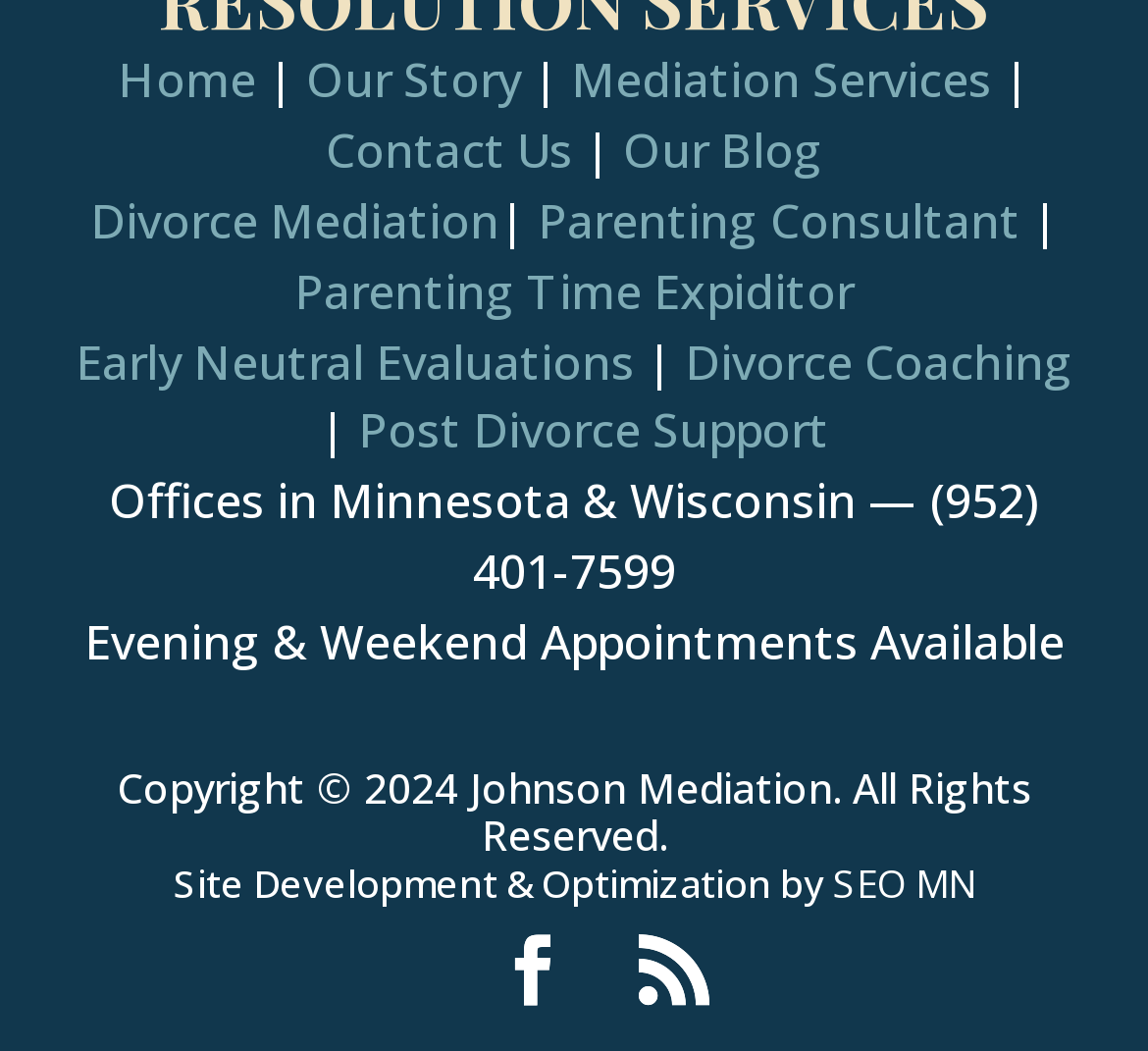With reference to the screenshot, provide a detailed response to the question below:
How many links are in the top navigation menu?

I counted the links in the top navigation menu, which are 'Home', 'Our Story', 'Mediation Services', 'Contact Us', 'Our Blog', and 'Divorce Mediation'. There are 6 links in total.